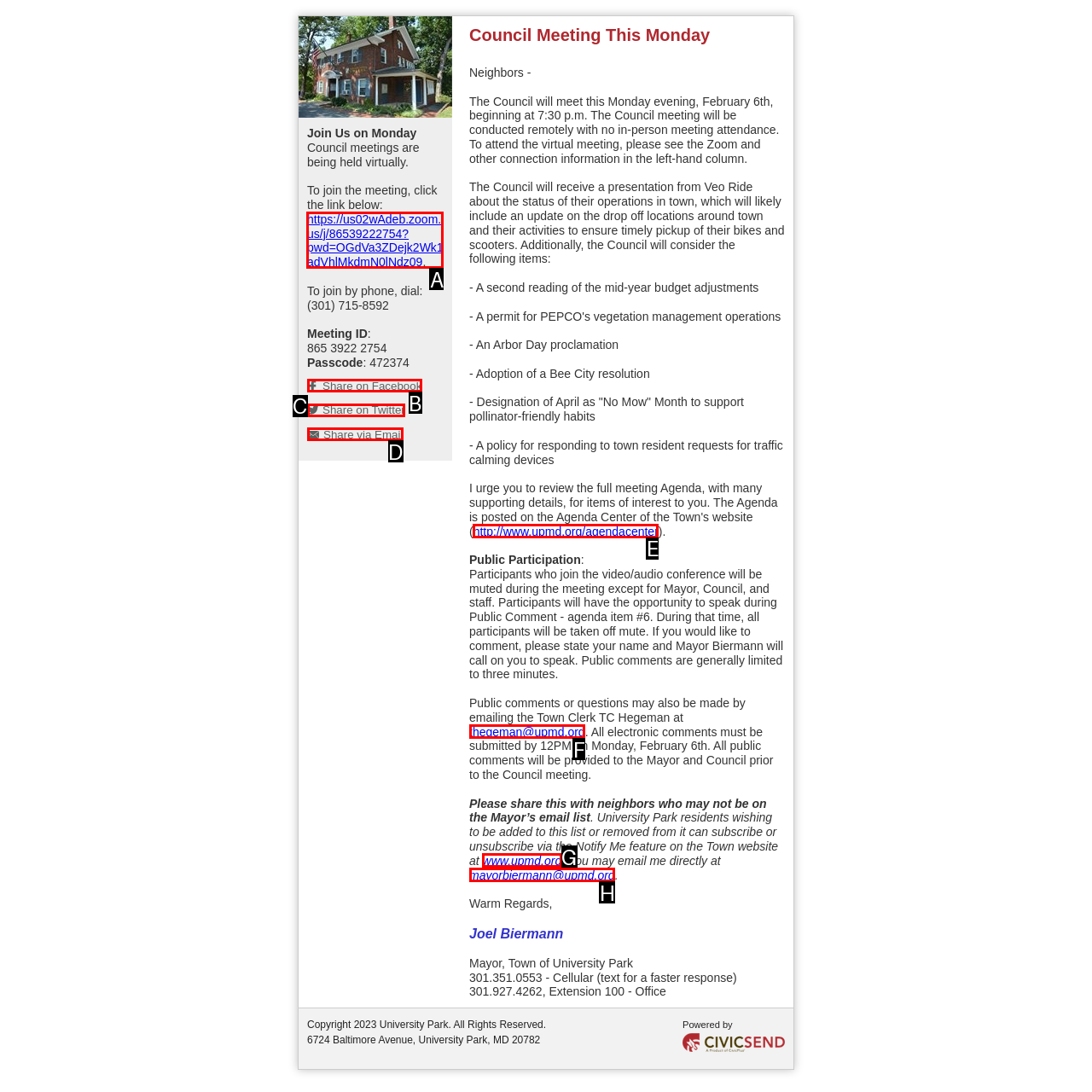Tell me the letter of the UI element to click in order to accomplish the following task: Join the virtual council meeting
Answer with the letter of the chosen option from the given choices directly.

A